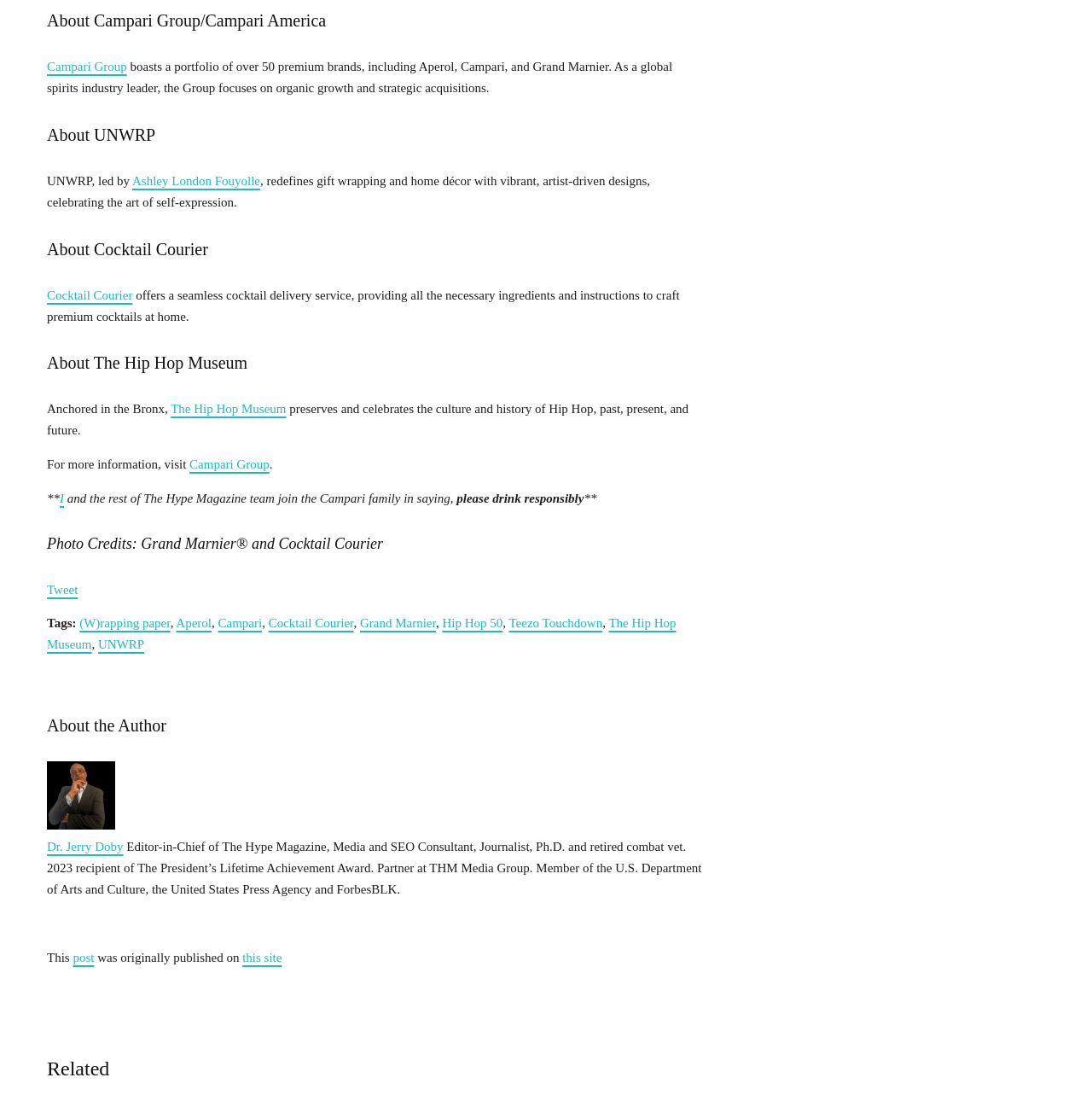How many links are there in the 'Tags:' section?
Look at the image and respond to the question as thoroughly as possible.

I counted the number of link elements in the 'Tags:' section, which are [575], [577], [579], [581], [583], [585], and [589]. There are 7 links in total.